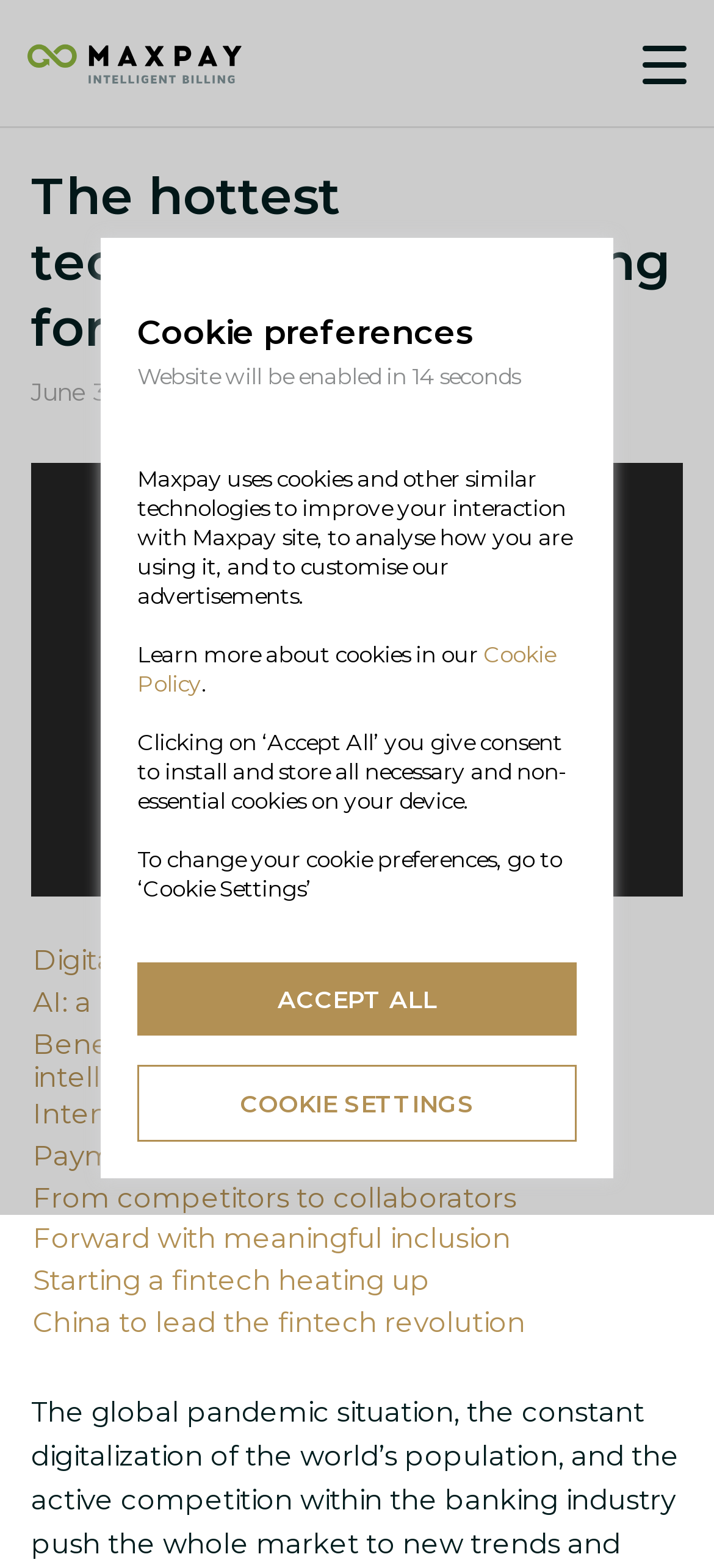What are the two options for cookie preferences?
Give a one-word or short phrase answer based on the image.

Accept All and Cookie Settings